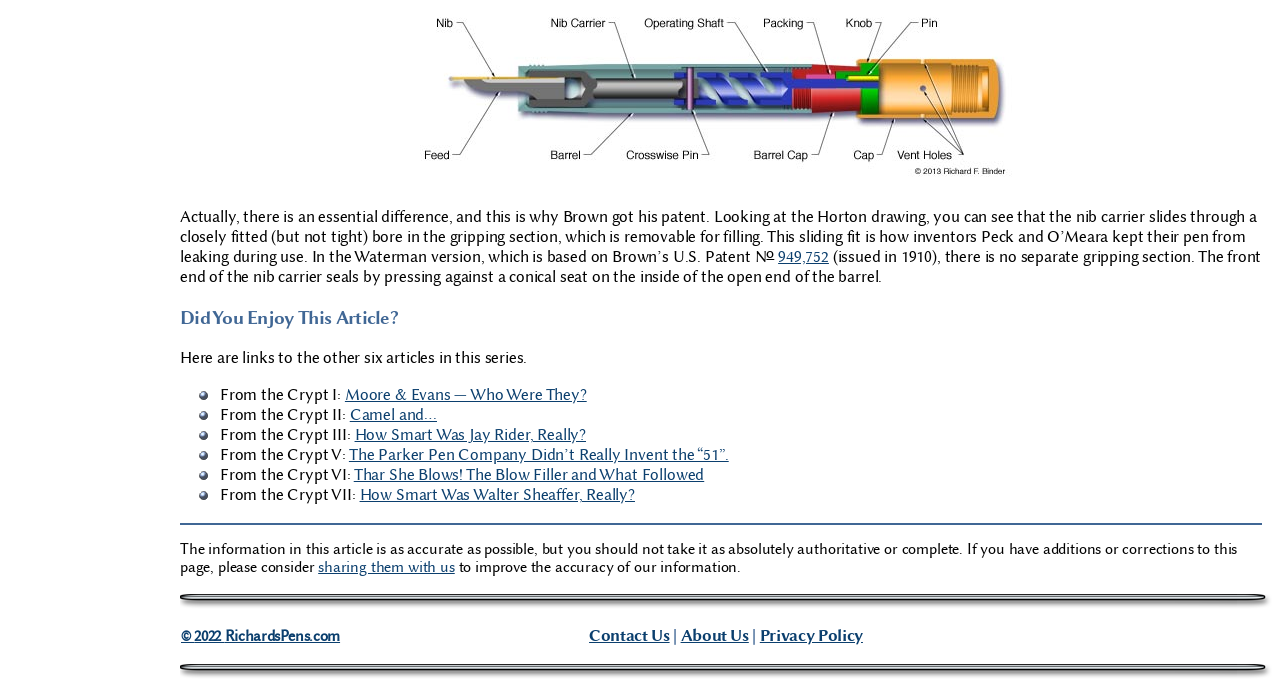Please locate the clickable area by providing the bounding box coordinates to follow this instruction: "Click the link 'Moore & Evans — Who Were They?'".

[0.269, 0.557, 0.458, 0.586]